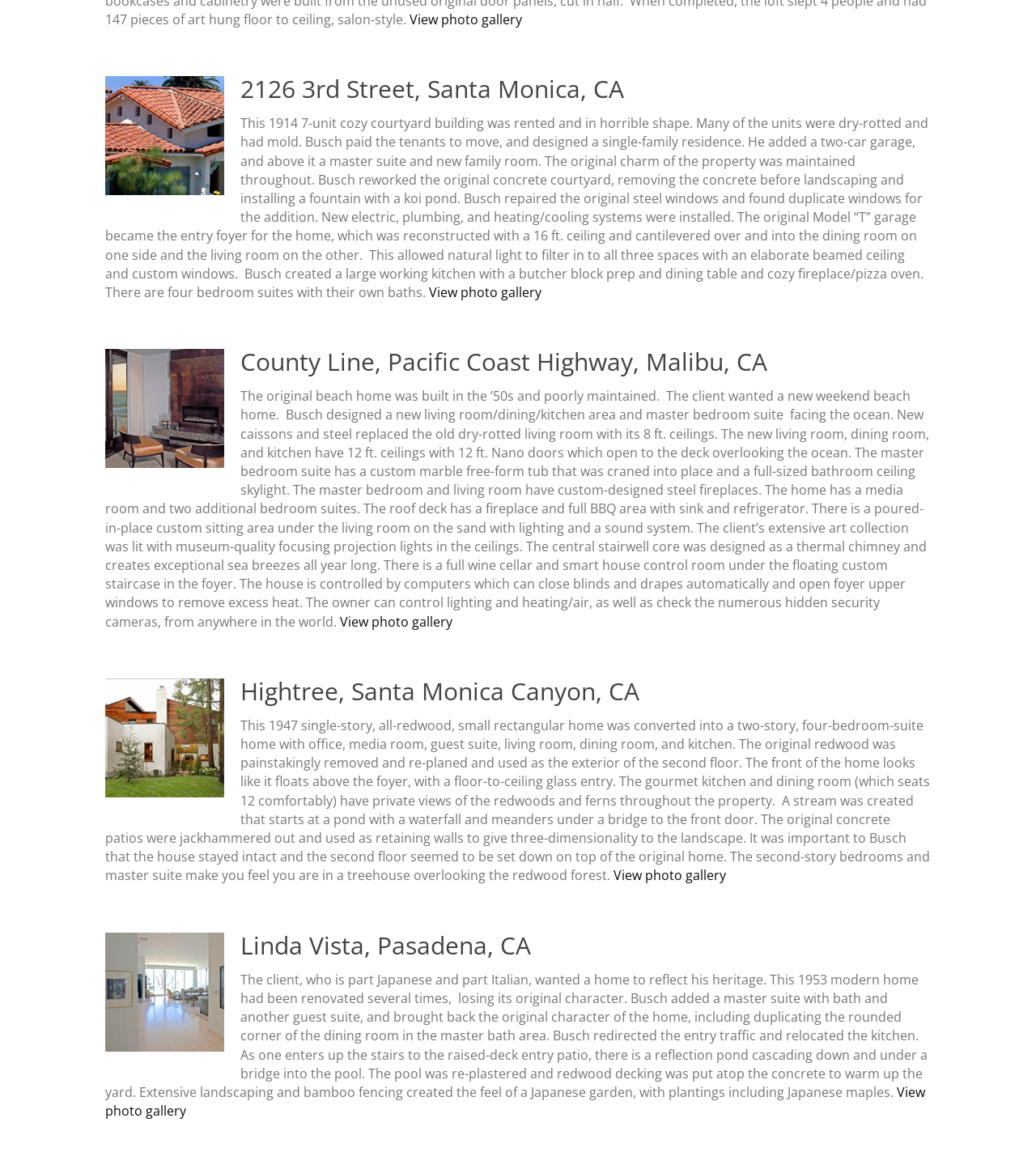Given the element description, predict the bounding box coordinates in the format (top-left x, top-left y, bottom-right x, bottom-right y), using floating point numbers between 0 and 1: View photo gallery

[0.592, 0.744, 0.701, 0.759]